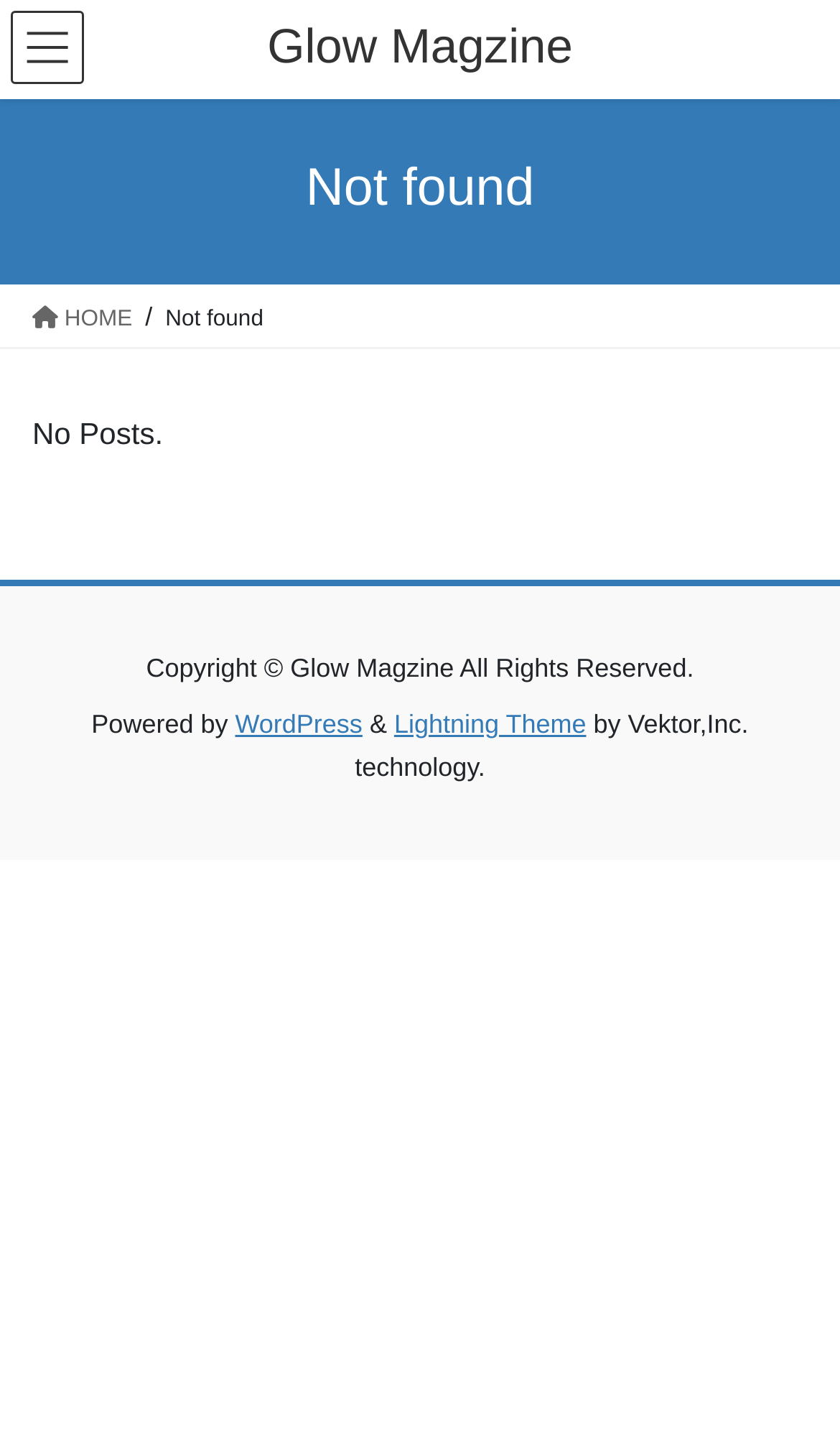What is the theme of the website?
Based on the image, answer the question in a detailed manner.

The theme of the website can be found at the bottom of the page, which says 'Powered by WordPress & Lightning Theme by Vektor,Inc. technology'.